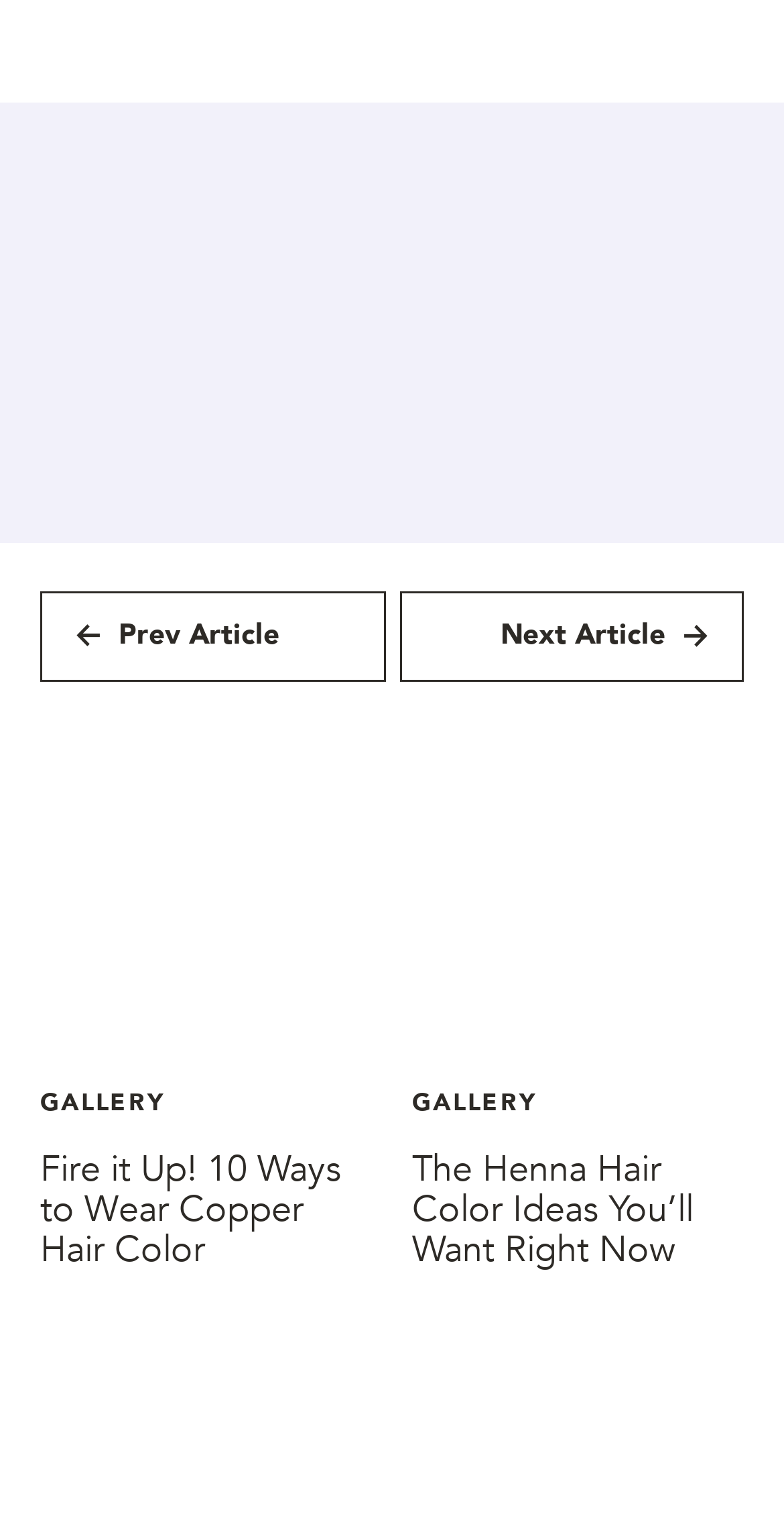Find the bounding box coordinates of the element I should click to carry out the following instruction: "Subscribe to the newsletter".

[0.051, 0.452, 0.479, 0.509]